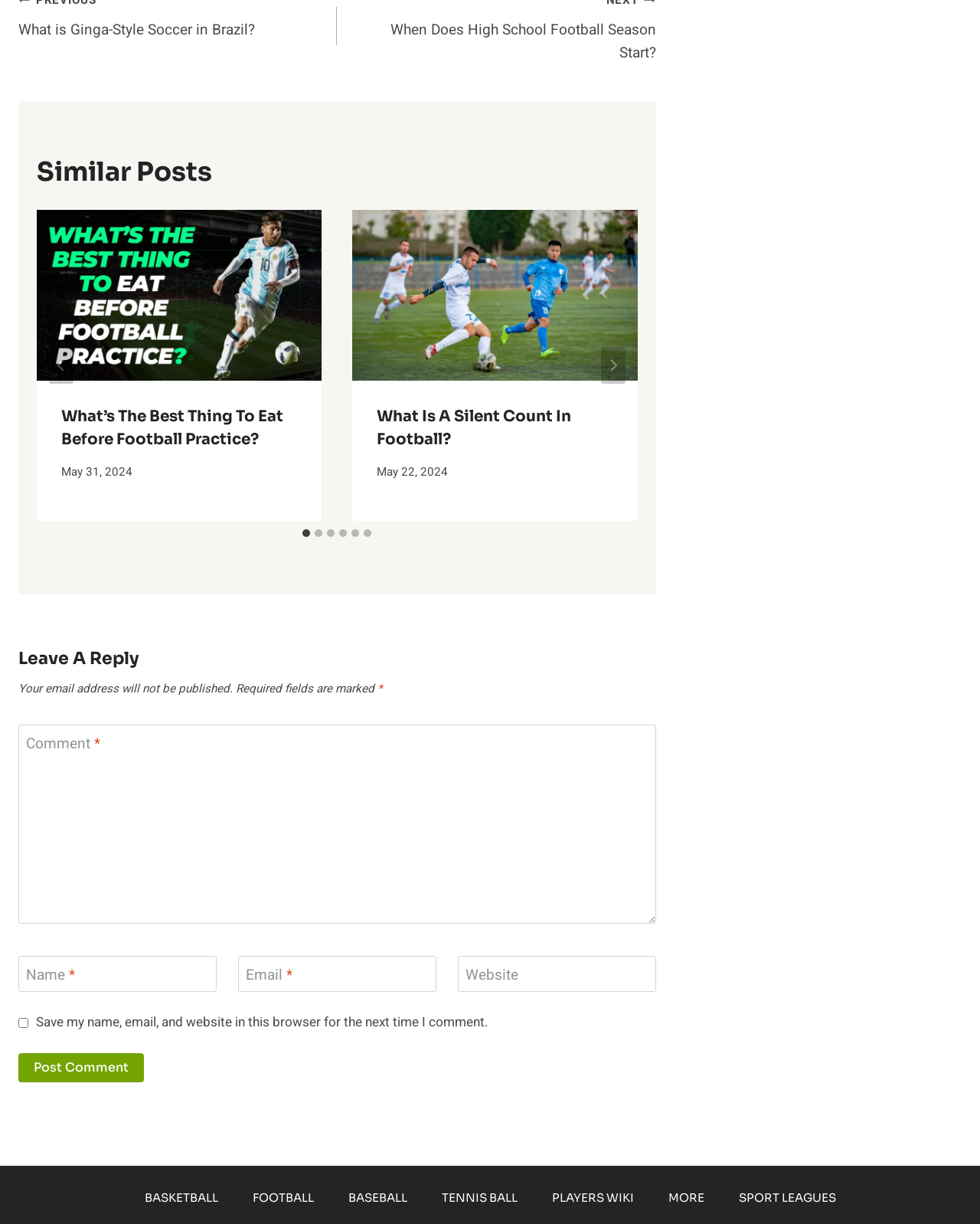Can you find the bounding box coordinates for the UI element given this description: "aria-label="Next""? Provide the coordinates as four float numbers between 0 and 1: [left, top, right, bottom].

[0.613, 0.283, 0.638, 0.313]